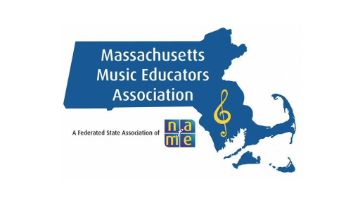Examine the screenshot and answer the question in as much detail as possible: What is the affiliation indicated by the acronym 'nafme'?

The acronym 'nafme' in the logo indicates the Massachusetts Music Educators Association's affiliation with the National Association for Music Education, highlighting their connection to a larger music education community.